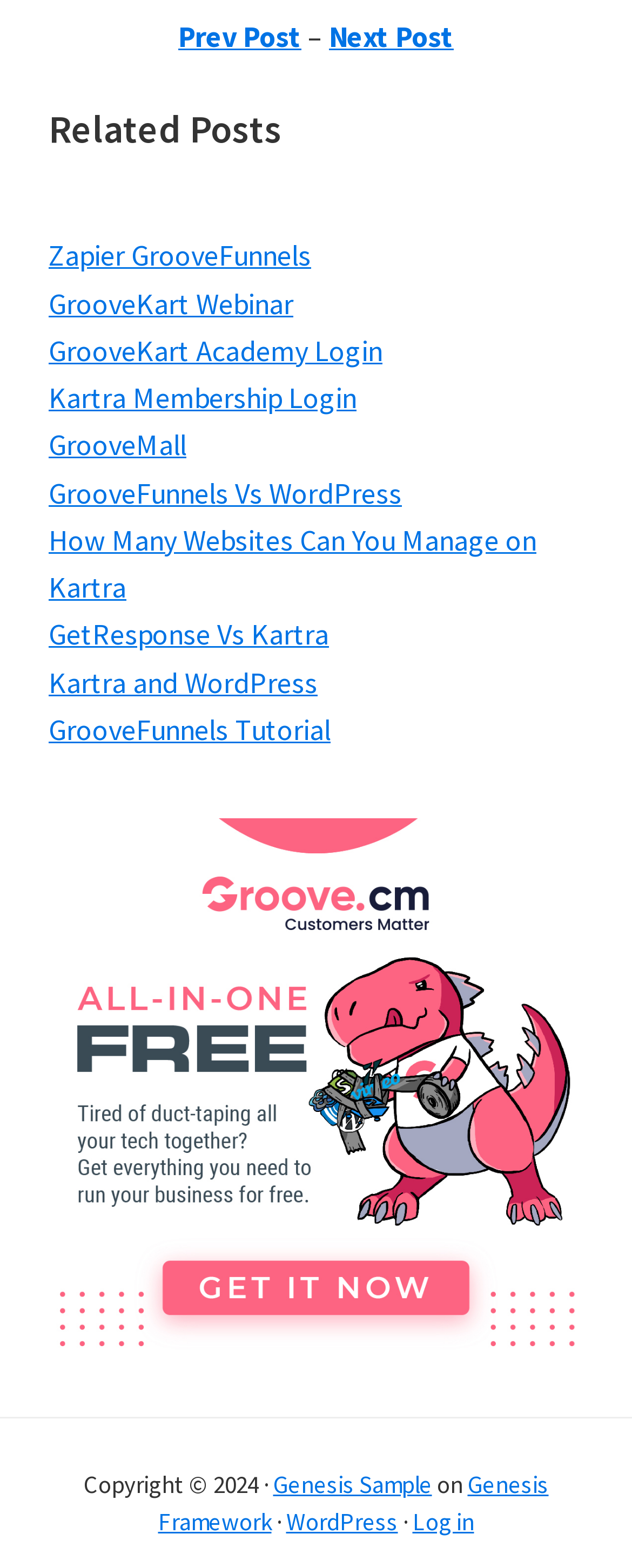Please specify the bounding box coordinates of the clickable region necessary for completing the following instruction: "Visit Genesis Framework". The coordinates must consist of four float numbers between 0 and 1, i.e., [left, top, right, bottom].

[0.25, 0.937, 0.868, 0.98]